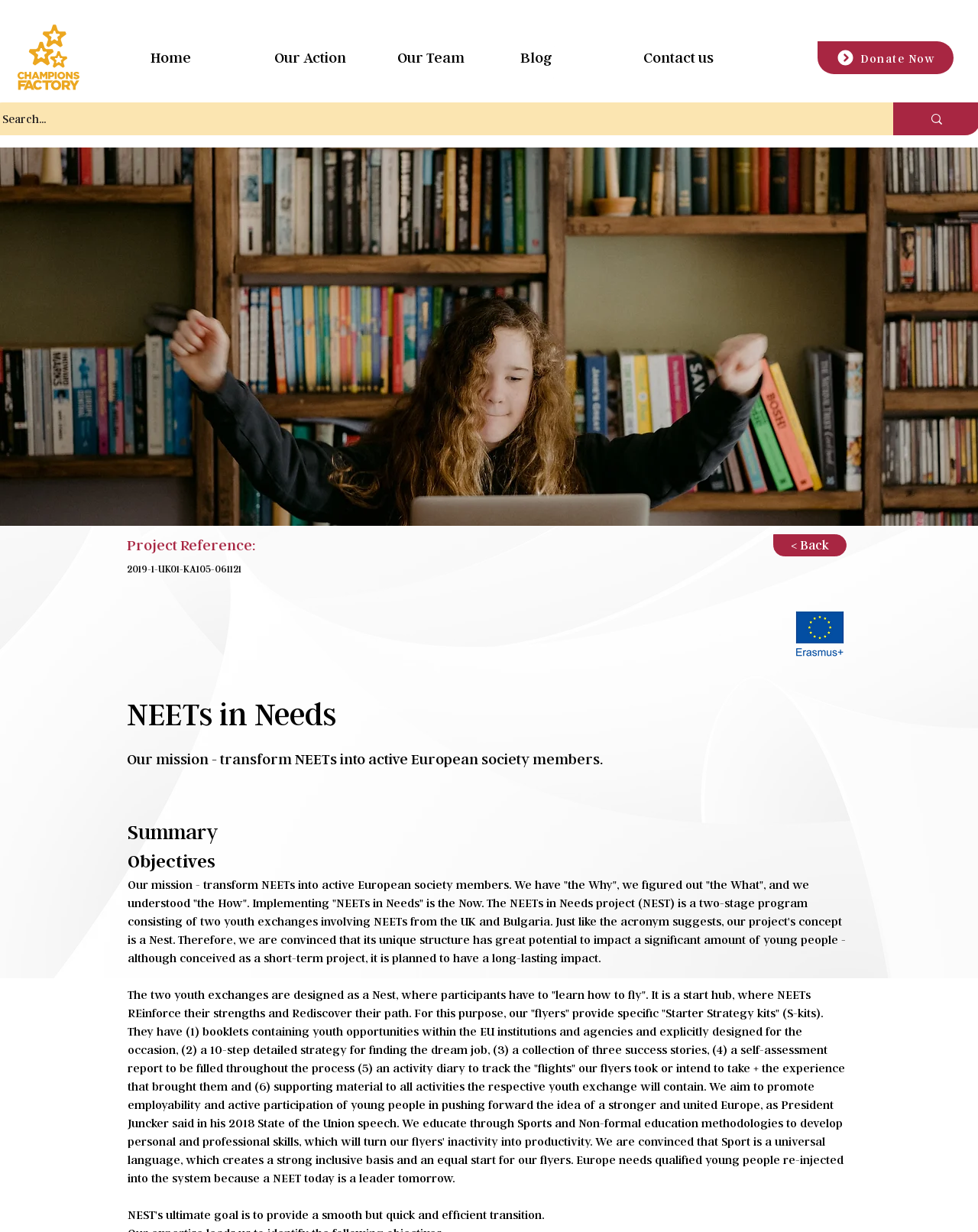By analyzing the image, answer the following question with a detailed response: What is the logo displayed at the bottom of the webpage?

The logo displayed at the bottom of the webpage is identified as 'Erasmus+.png', which suggests that it is the logo of the Erasmus+ program.